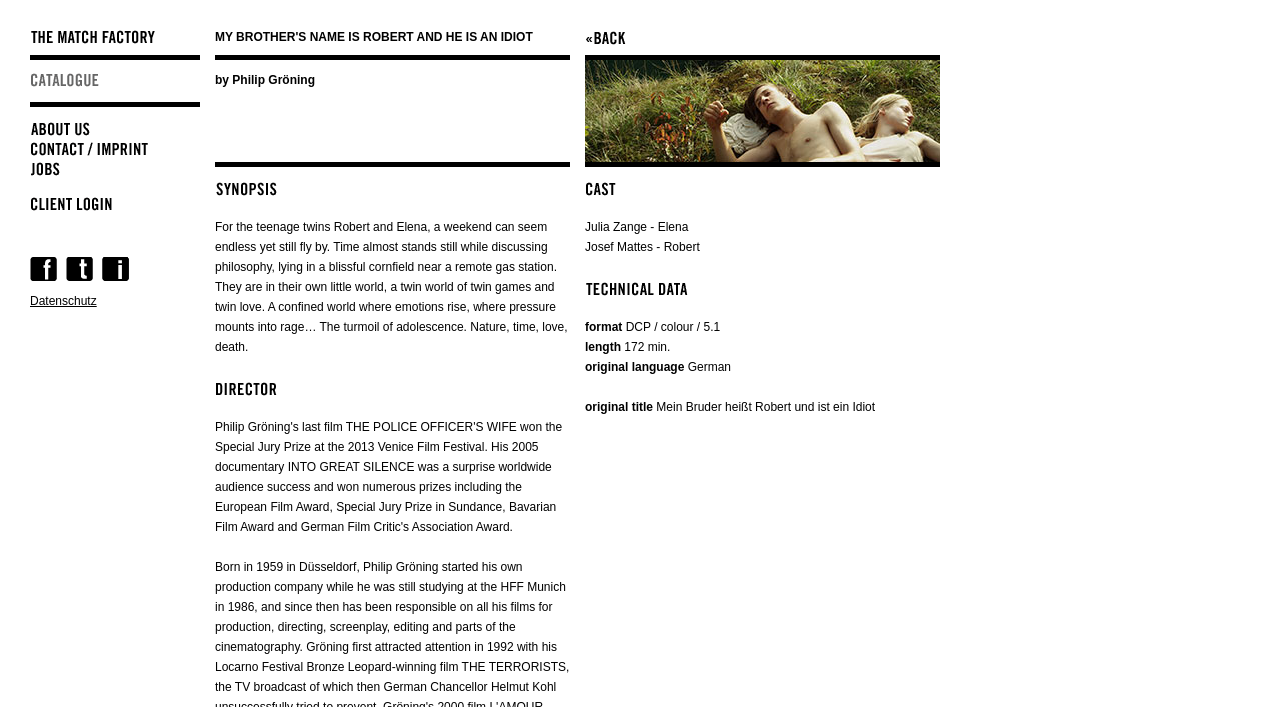Please provide the bounding box coordinates for the element that needs to be clicked to perform the following instruction: "Check the director information". The coordinates should be given as four float numbers between 0 and 1, i.e., [left, top, right, bottom].

[0.168, 0.533, 0.445, 0.59]